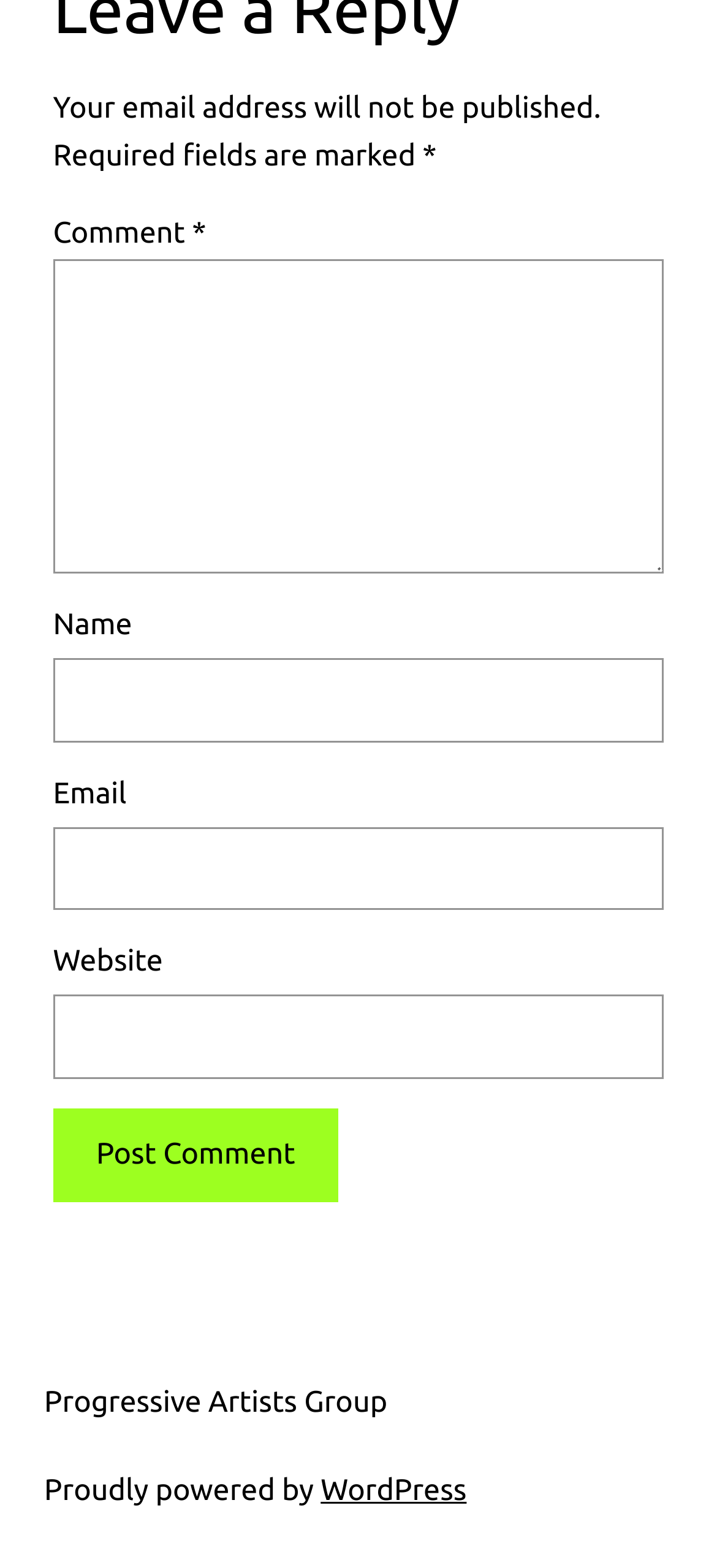Please provide a comprehensive answer to the question below using the information from the image: What is the name of the platform powering the website?

The link element with the text 'WordPress' is located at the bottom of the page, indicating that it is the platform powering the website.